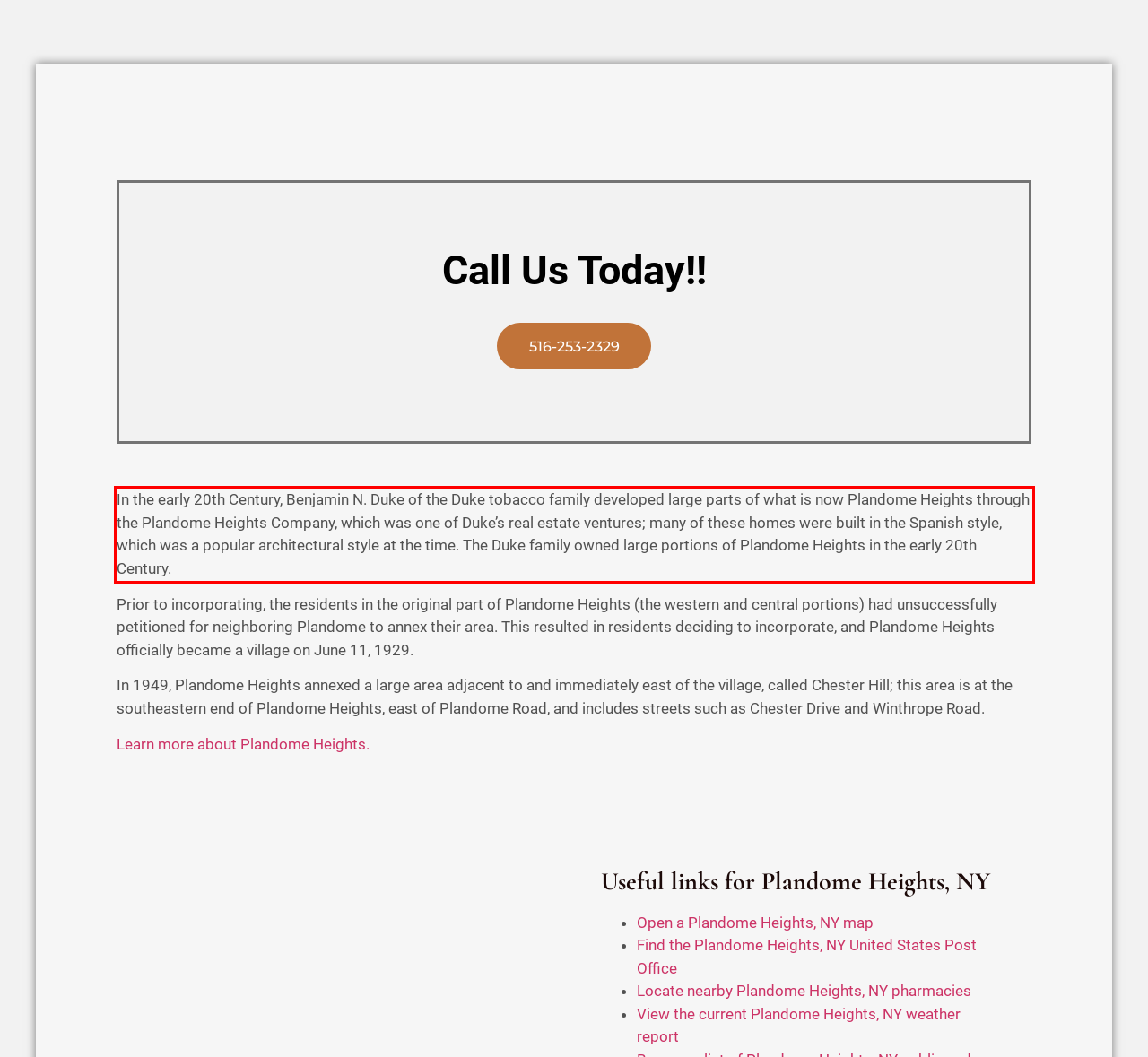You have a screenshot of a webpage where a UI element is enclosed in a red rectangle. Perform OCR to capture the text inside this red rectangle.

In the early 20th Century, Benjamin N. Duke of the Duke tobacco family developed large parts of what is now Plandome Heights through the Plandome Heights Company, which was one of Duke’s real estate ventures; many of these homes were built in the Spanish style, which was a popular architectural style at the time. The Duke family owned large portions of Plandome Heights in the early 20th Century.